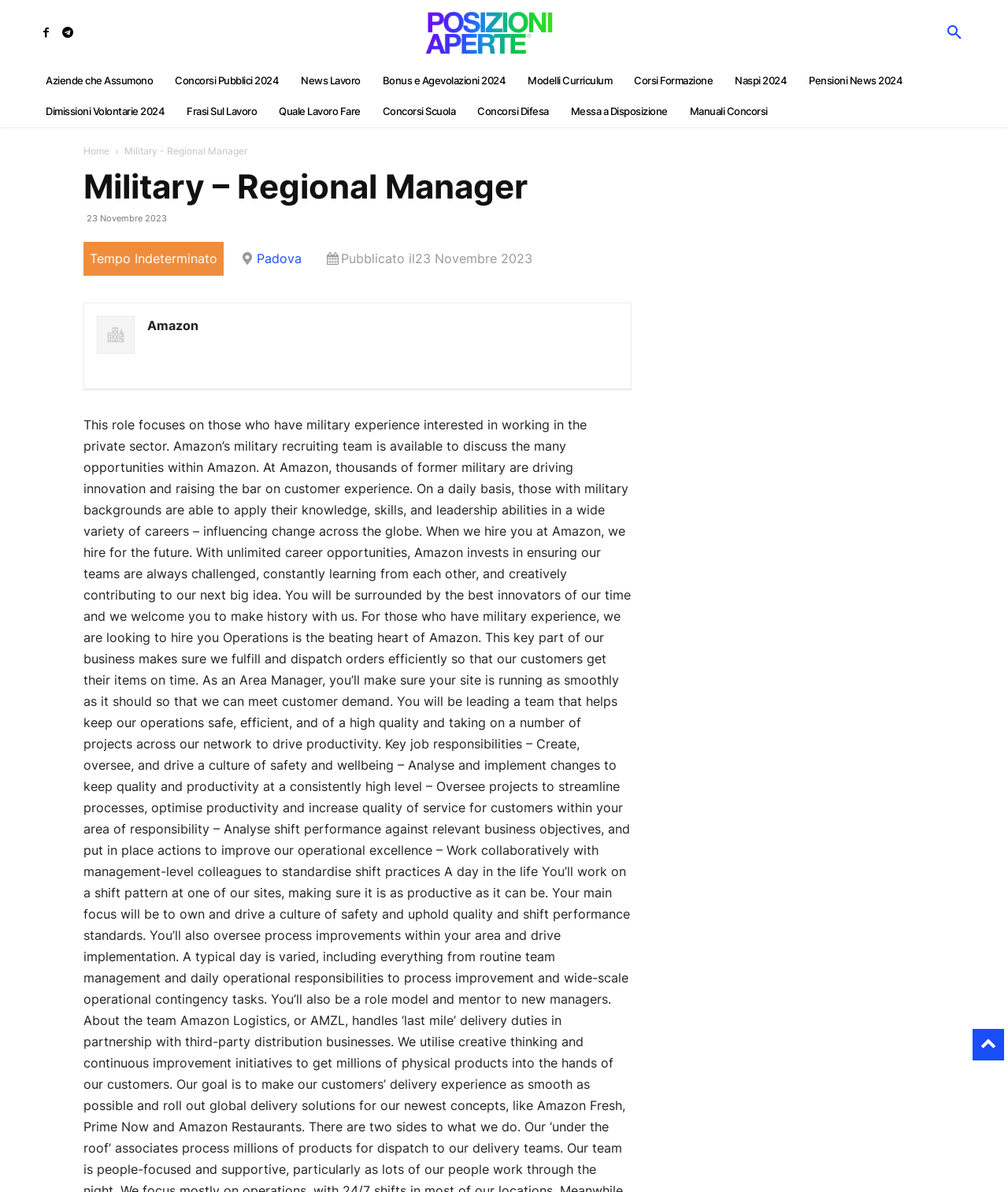Please specify the bounding box coordinates of the clickable region to carry out the following instruction: "Go to 'Home'". The coordinates should be four float numbers between 0 and 1, in the format [left, top, right, bottom].

[0.083, 0.122, 0.109, 0.132]